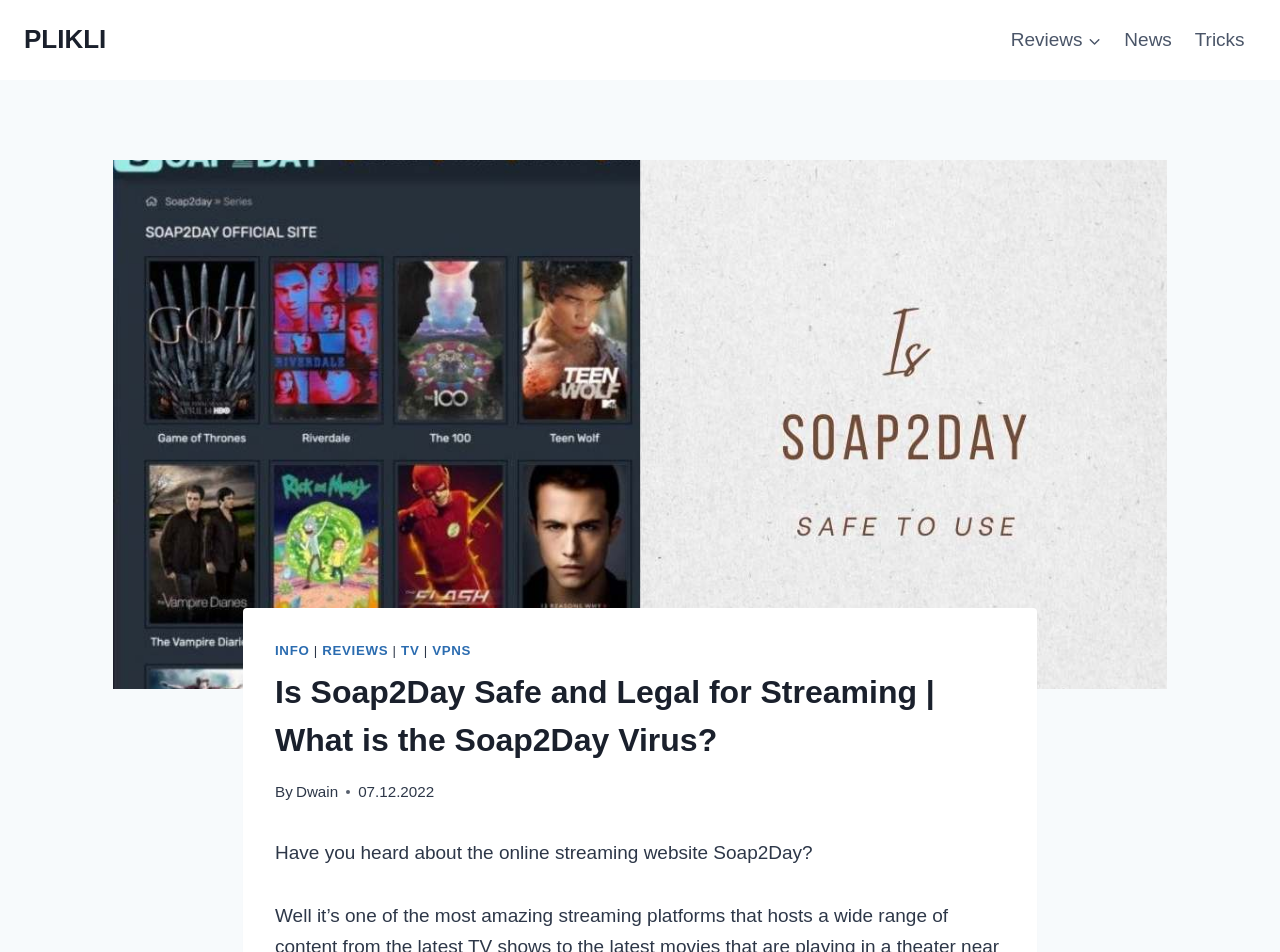Identify the bounding box coordinates for the element that needs to be clicked to fulfill this instruction: "click on the 'REVIEWS' link". Provide the coordinates in the format of four float numbers between 0 and 1: [left, top, right, bottom].

[0.252, 0.675, 0.303, 0.691]